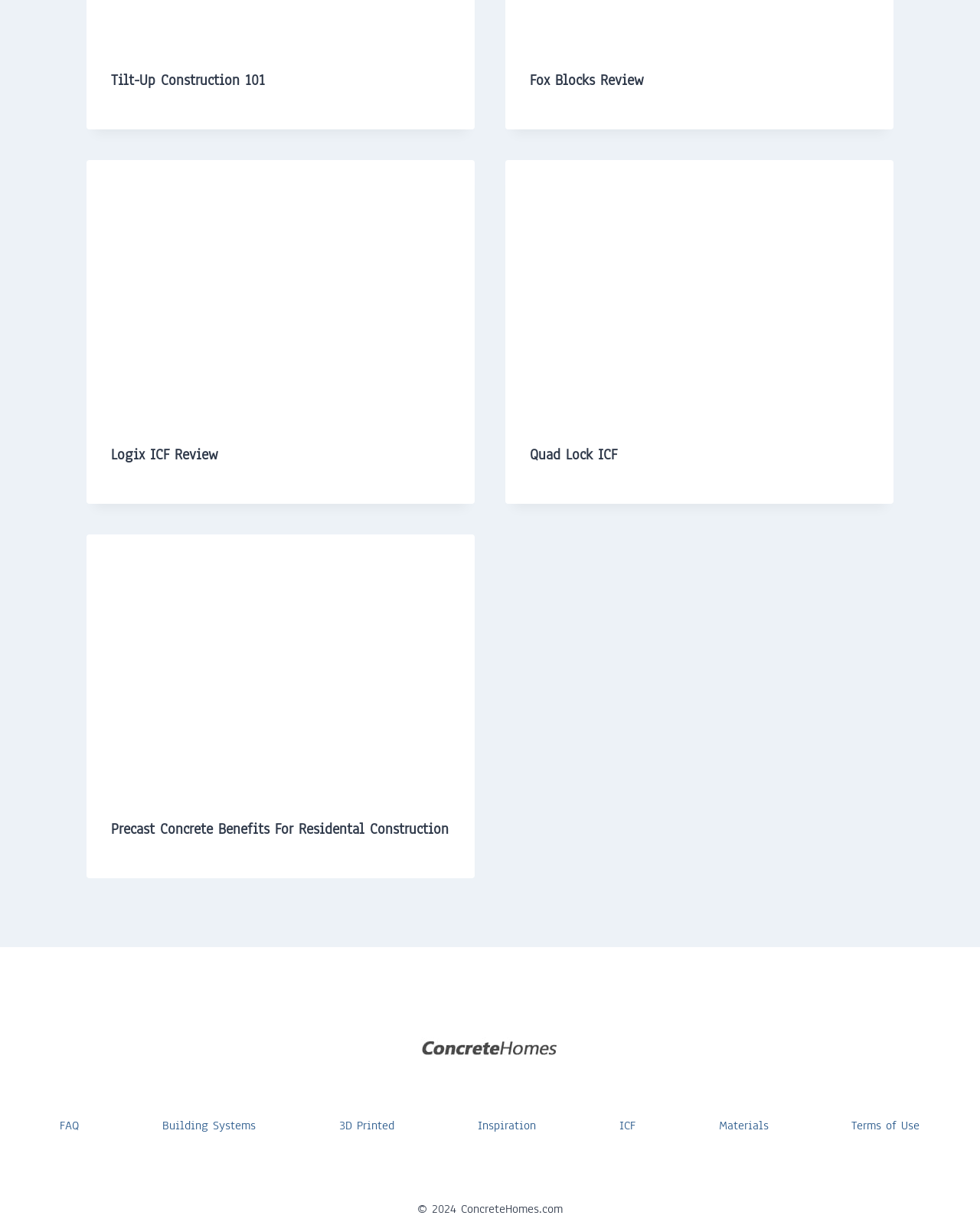What type of content is presented in the articles?
Please answer the question with a detailed and comprehensive explanation.

The articles on the webpage contain links with text such as 'Logix ICF Review', 'Quad Lock ICF', and 'Precast Concrete Benefits For Residental Construction', which suggests that the content is related to reviews and benefits of construction materials and methods.